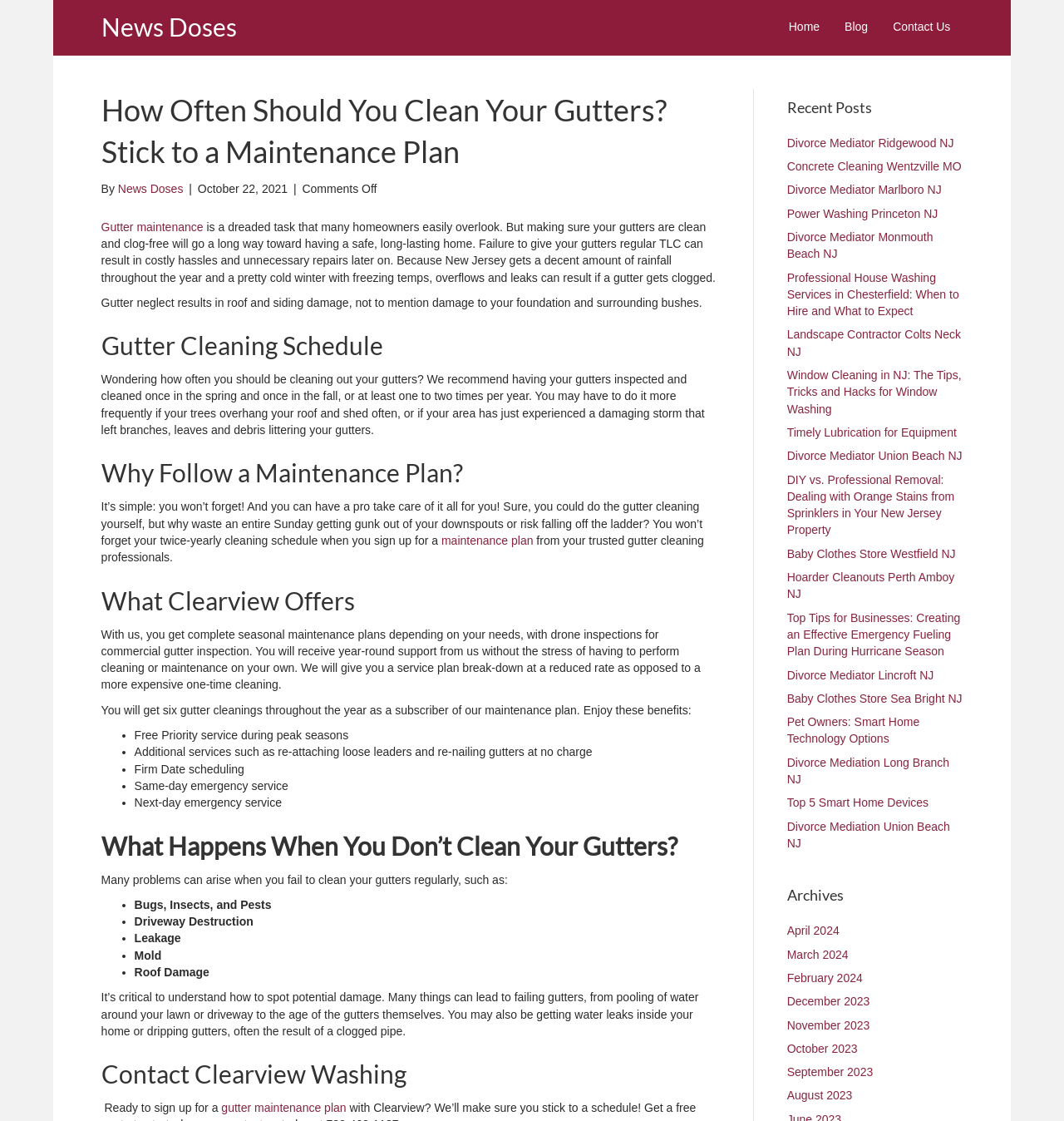From the webpage screenshot, predict the bounding box coordinates (top-left x, top-left y, bottom-right x, bottom-right y) for the UI element described here: Contact

None